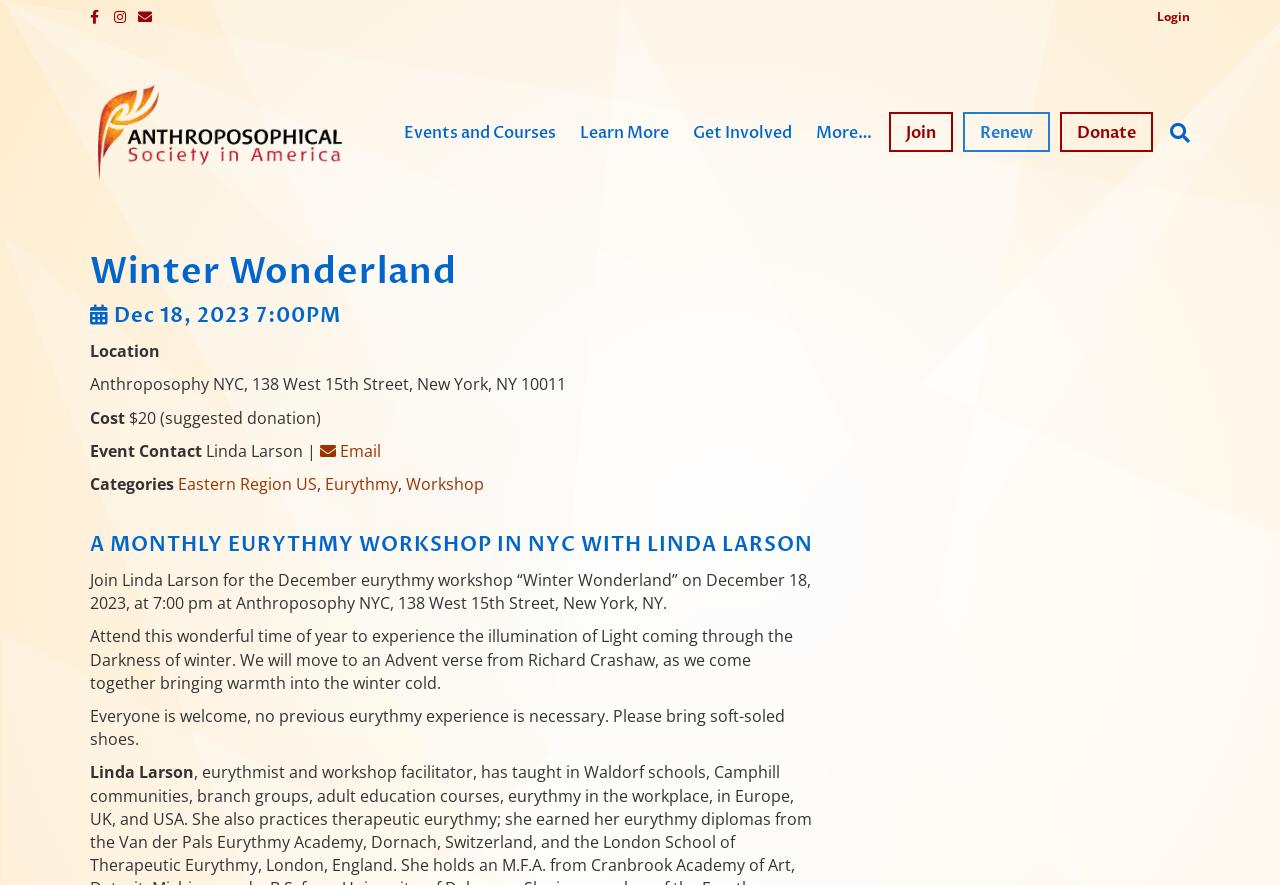Could you locate the bounding box coordinates for the section that should be clicked to accomplish this task: "Visit the Anthroposophical Society in America page".

[0.07, 0.136, 0.273, 0.161]